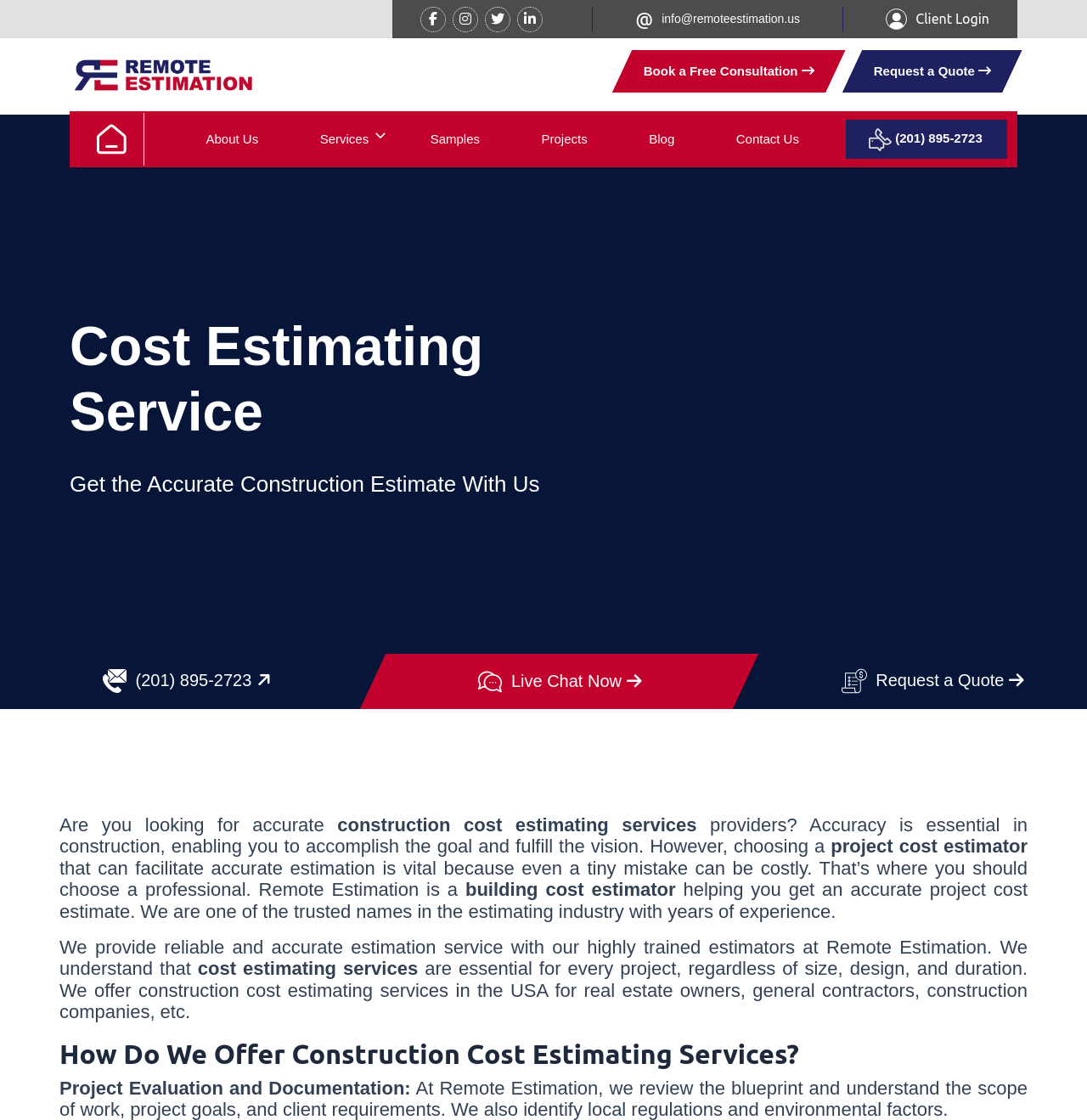Identify the bounding box coordinates of the clickable region required to complete the instruction: "Book a free consultation". The coordinates should be given as four float numbers within the range of 0 and 1, i.e., [left, top, right, bottom].

[0.563, 0.045, 0.777, 0.083]